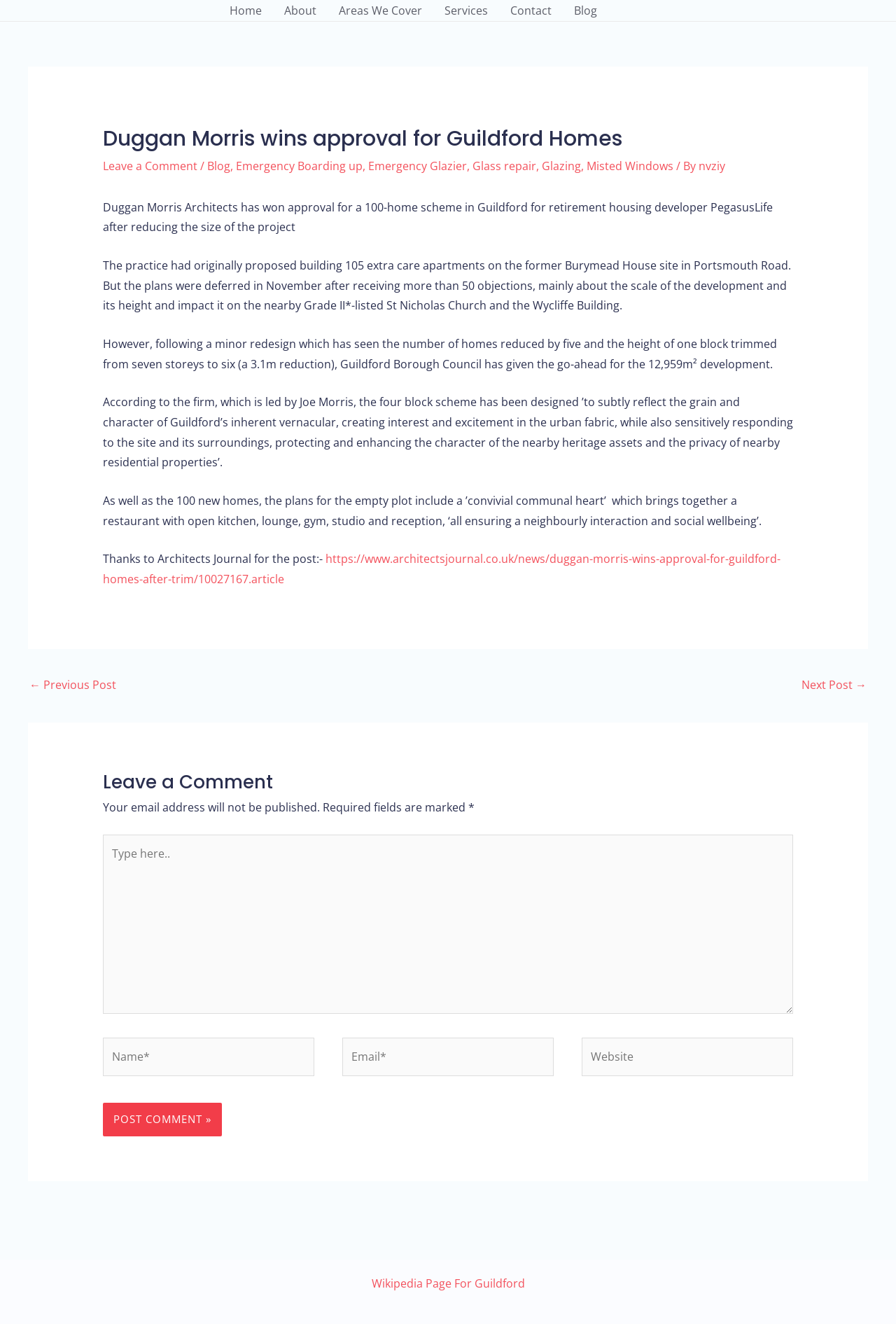Please specify the bounding box coordinates of the area that should be clicked to accomplish the following instruction: "Type in the comment box". The coordinates should consist of four float numbers between 0 and 1, i.e., [left, top, right, bottom].

[0.115, 0.63, 0.885, 0.766]